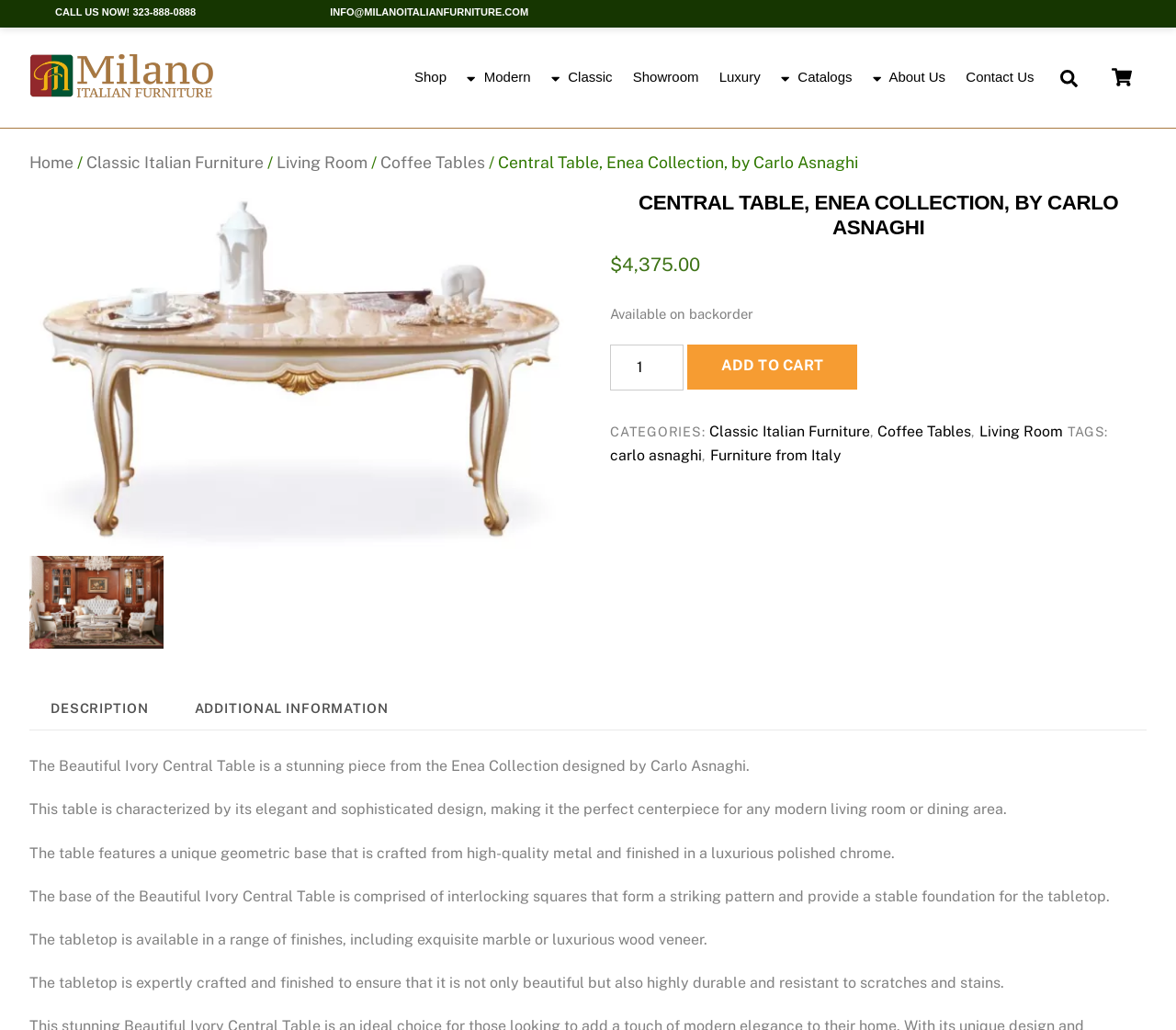Describe the webpage in detail, including text, images, and layout.

The webpage is about a product, the Beautiful Ivory Central Table from the Enea Collection, designed by Carlo Asnaghi. At the top, there are several links and an image of Milano Italian & European Furniture. On the top right, there are links to 'Shop Cart', 'Search', and a phone number and email address. Below, there is a navigation menu with links to 'Home', 'Classic Italian Furniture', 'Living Room', 'Coffee Tables', and the current page.

The main content of the page is about the Beautiful Ivory Central Table, with a large image of the product. There is a heading with the product name, followed by the price, $4,375.00, and a note that it is available on backorder. Below, there is a section to select the product quantity and an 'ADD TO CART' button.

On the right side, there are links to categories, including 'Classic Italian Furniture', 'Coffee Tables', and 'Living Room', as well as tags, including 'carlo asnaghi' and 'Furniture from Italy'. Below, there is a tab list with two tabs, 'DESCRIPTION' and 'ADDITIONAL INFORMATION'. The 'DESCRIPTION' tab is selected, showing a detailed description of the product, including its design, features, and materials.

Overall, the webpage is focused on showcasing the Beautiful Ivory Central Table, providing detailed information about its design, features, and price, as well as allowing users to add it to their cart.